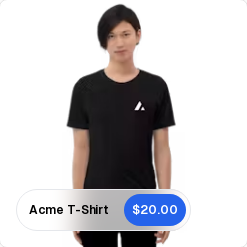From the details in the image, provide a thorough response to the question: What is the background color of the image?

The clean white background enhances the focus on the outfit, emphasizing its simplicity and versatility, perfect for casual wear or stylish layering, which suggests that the background color of the image is white.